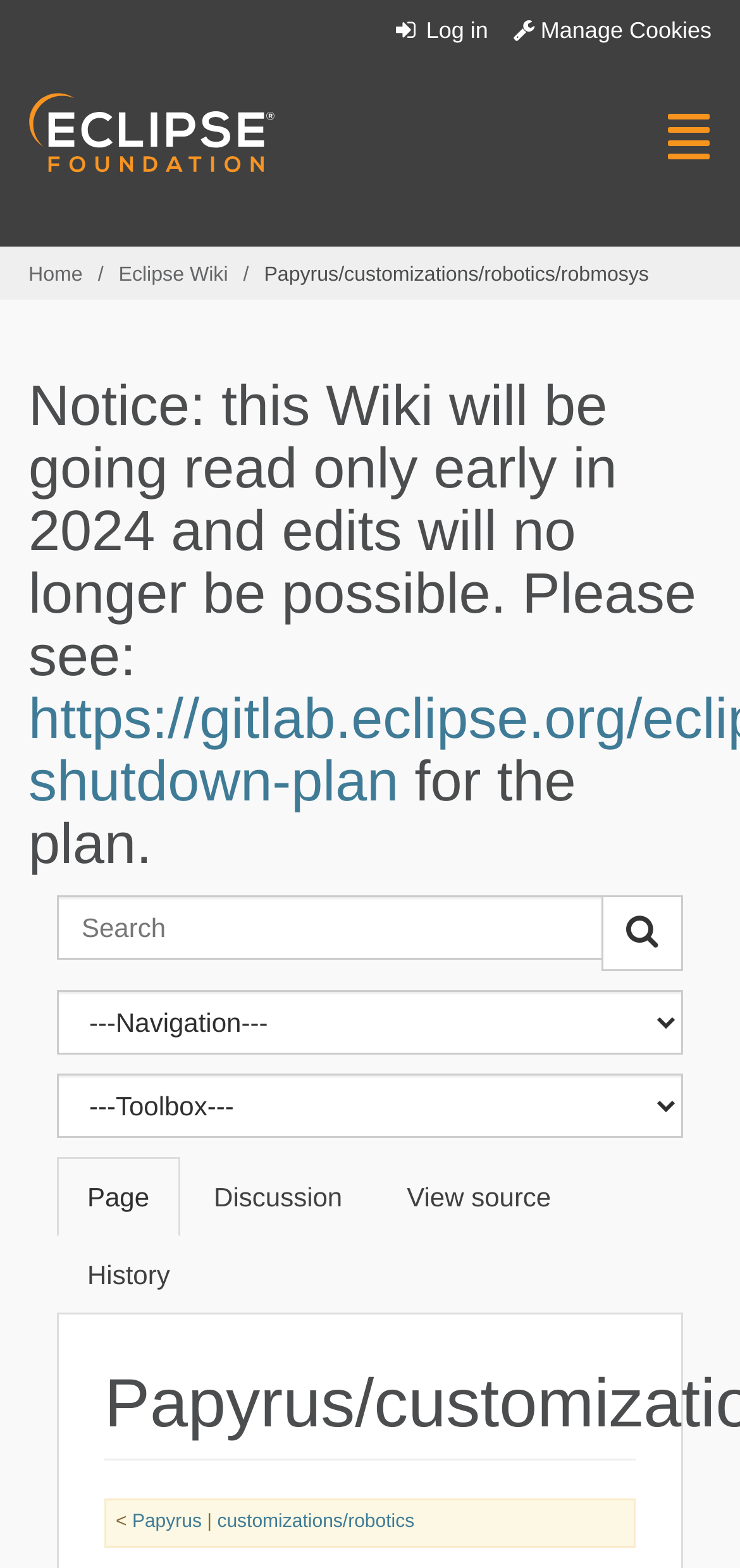How many links are in the breadcrumb section?
Please provide a comprehensive answer based on the information in the image.

I counted the links in the breadcrumb section, which are 'Home', 'Eclipse Wiki', and 'Papyrus/customizations/robotics/robmosys'. There are 3 links in total.